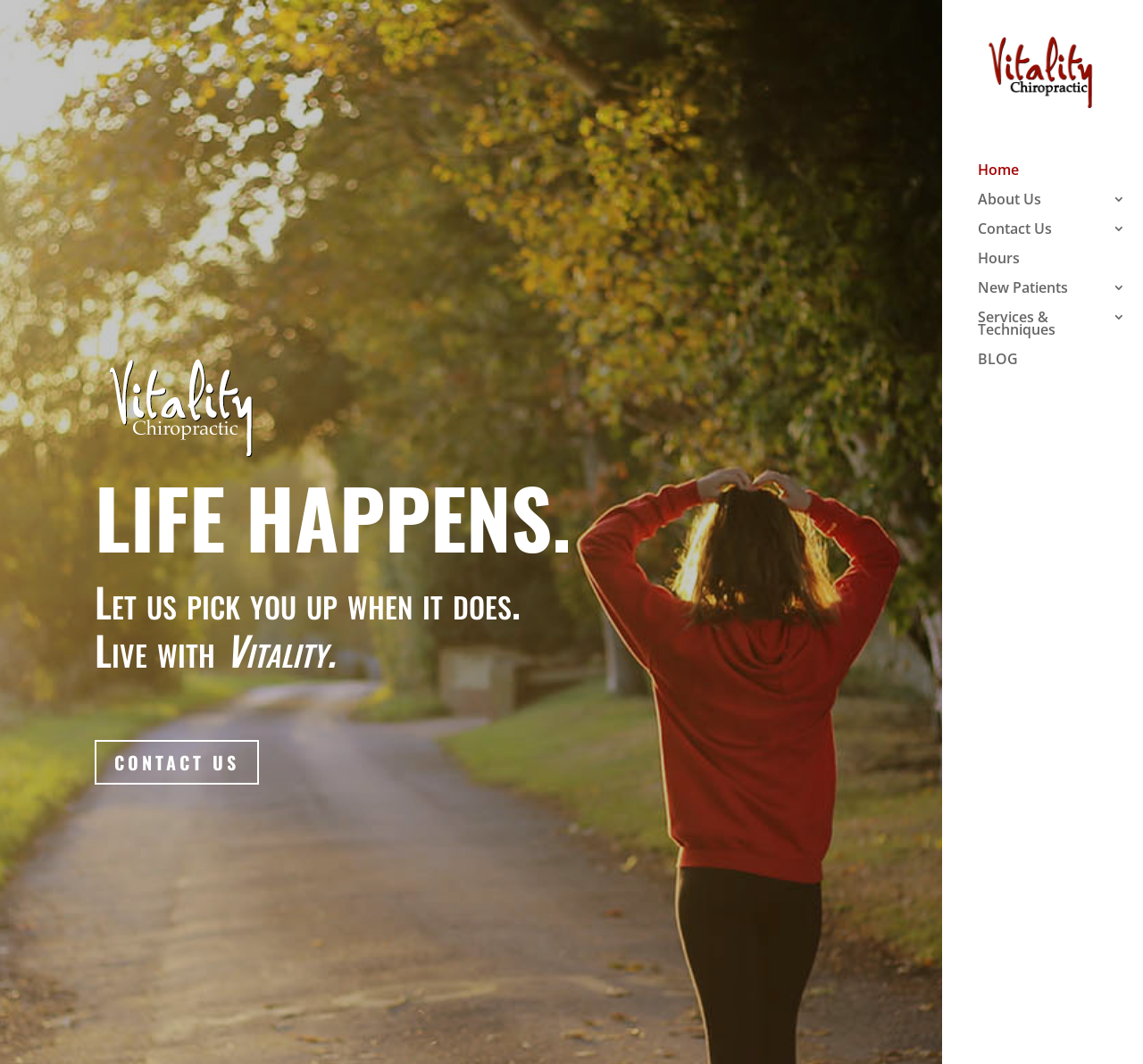Please indicate the bounding box coordinates of the element's region to be clicked to achieve the instruction: "Click on the 'CONTACT US ' link". Provide the coordinates as four float numbers between 0 and 1, i.e., [left, top, right, bottom].

[0.082, 0.696, 0.226, 0.738]